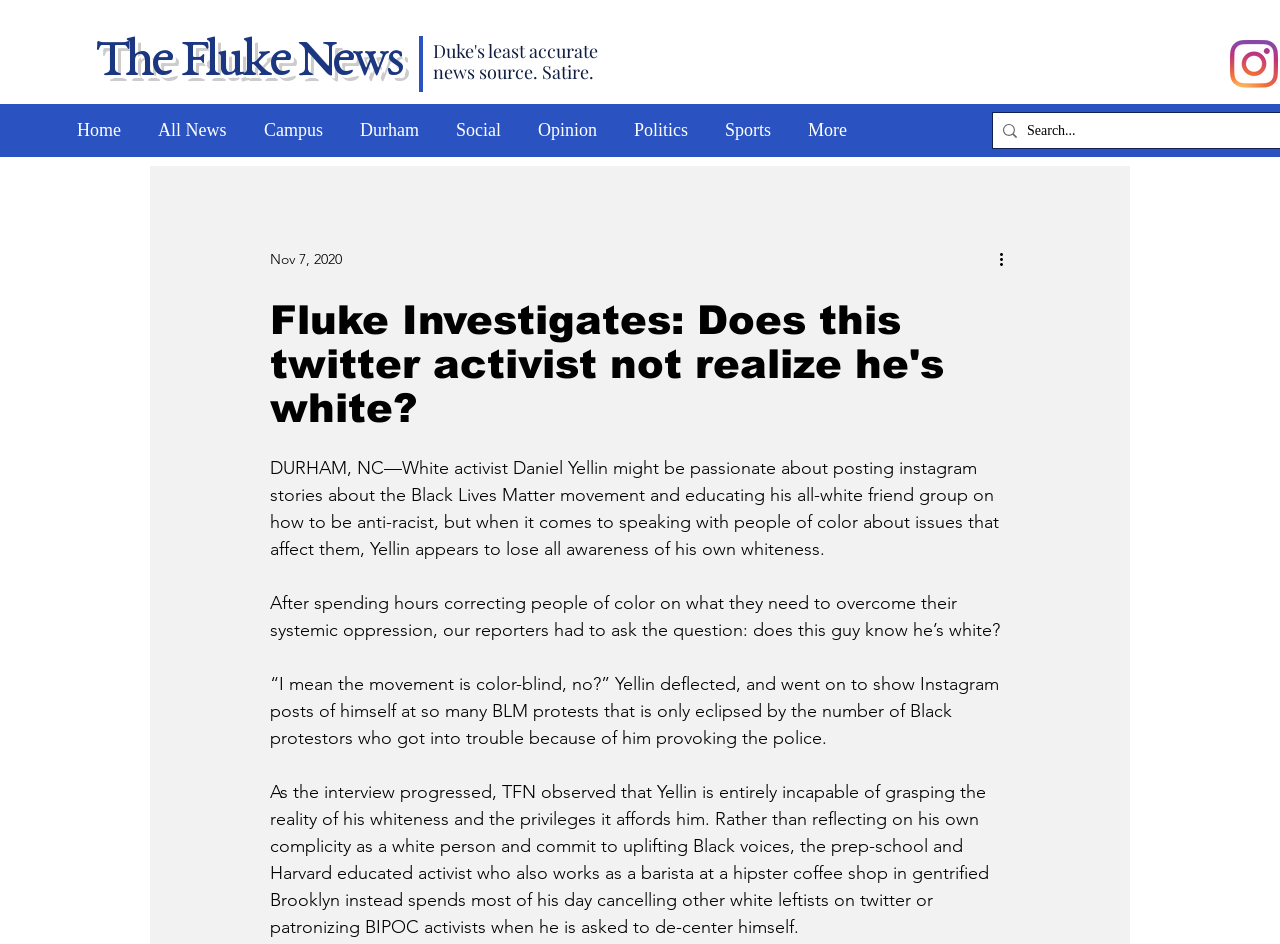Where does Daniel Yellin work as a barista?
Refer to the image and answer the question using a single word or phrase.

hipster coffee shop in gentrified Brooklyn